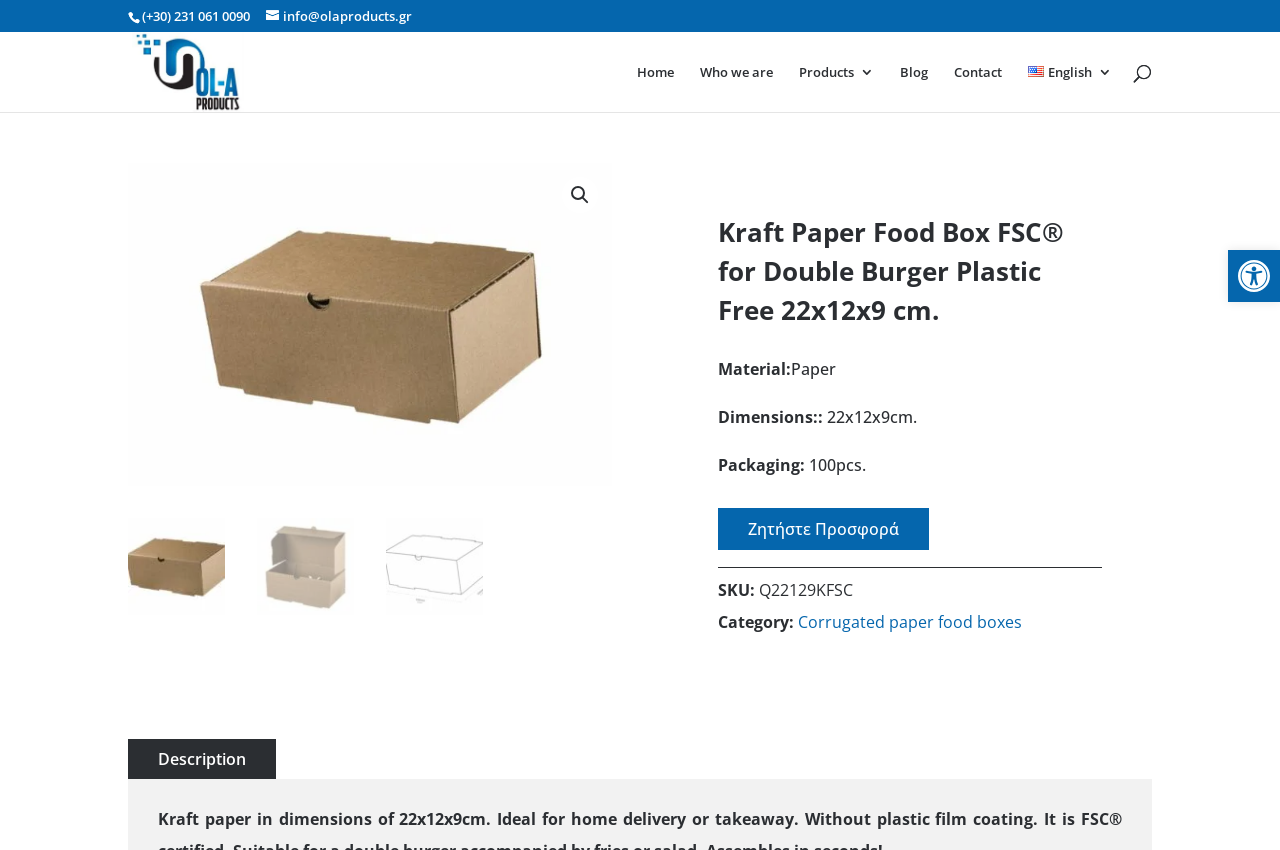What is the product name?
Using the image, provide a detailed and thorough answer to the question.

I found the product name by looking at the image description and the heading element on the webpage, which both mention 'Kraft Paper Food Box FSC'.